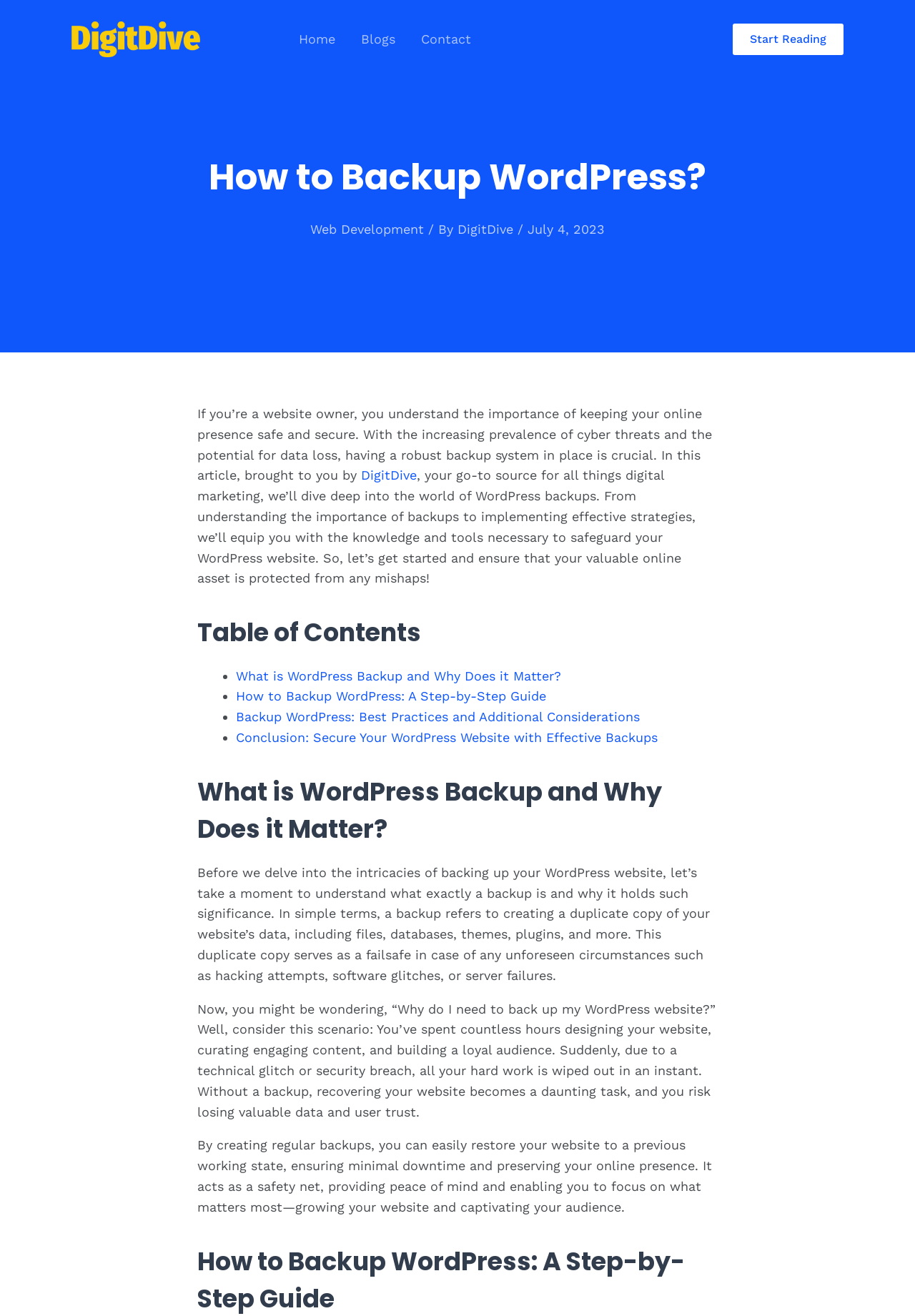Provide your answer to the question using just one word or phrase: What is the date of the article?

July 4, 2023